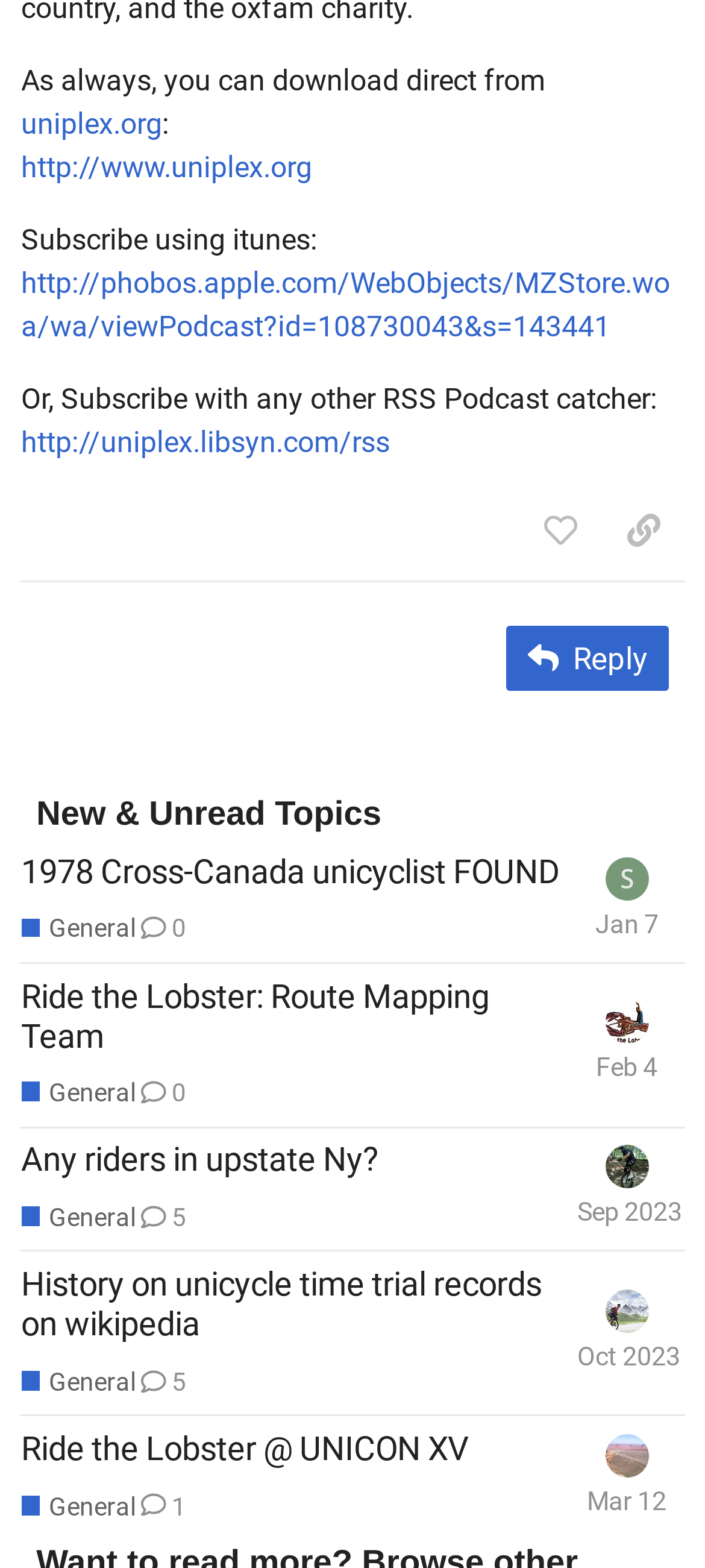What is the topic of the first unread post?
Based on the image, respond with a single word or phrase.

1978 Cross-Canada unicyclist FOUND